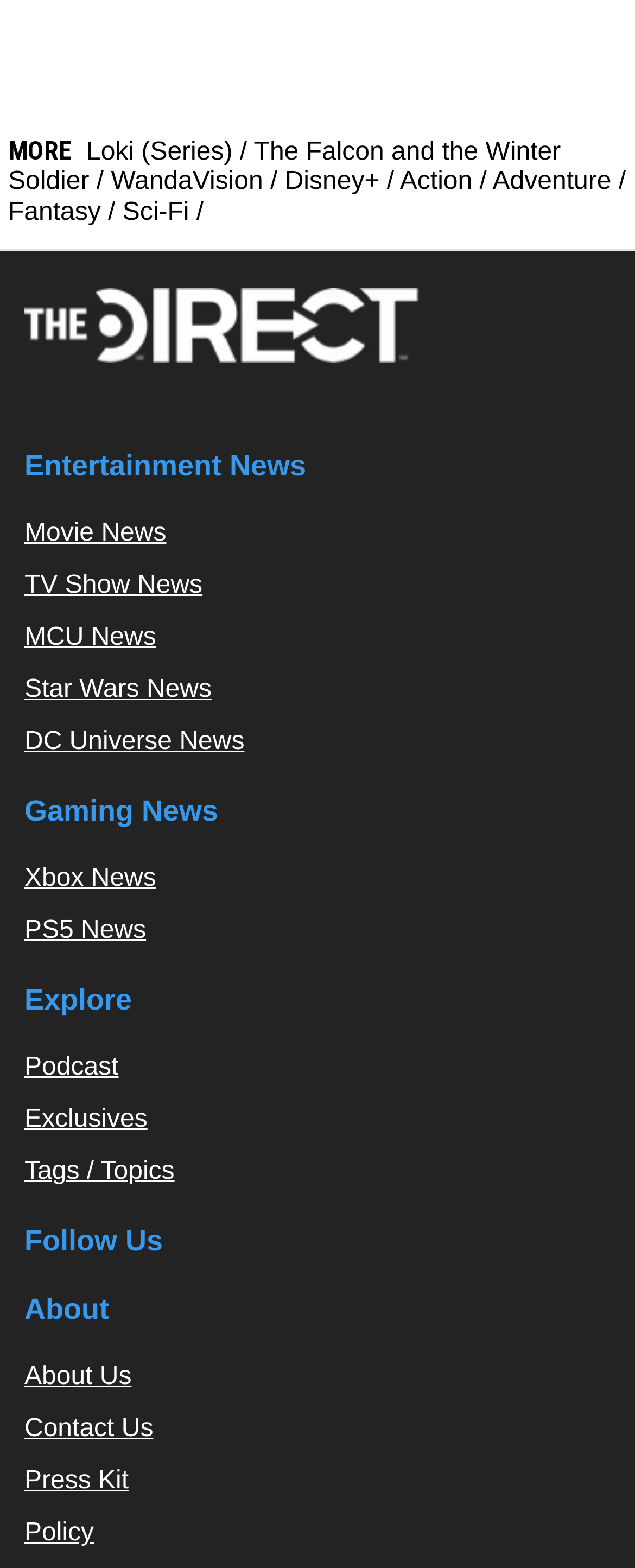Determine the bounding box coordinates for the region that must be clicked to execute the following instruction: "Explore MCU News".

[0.038, 0.398, 0.246, 0.416]